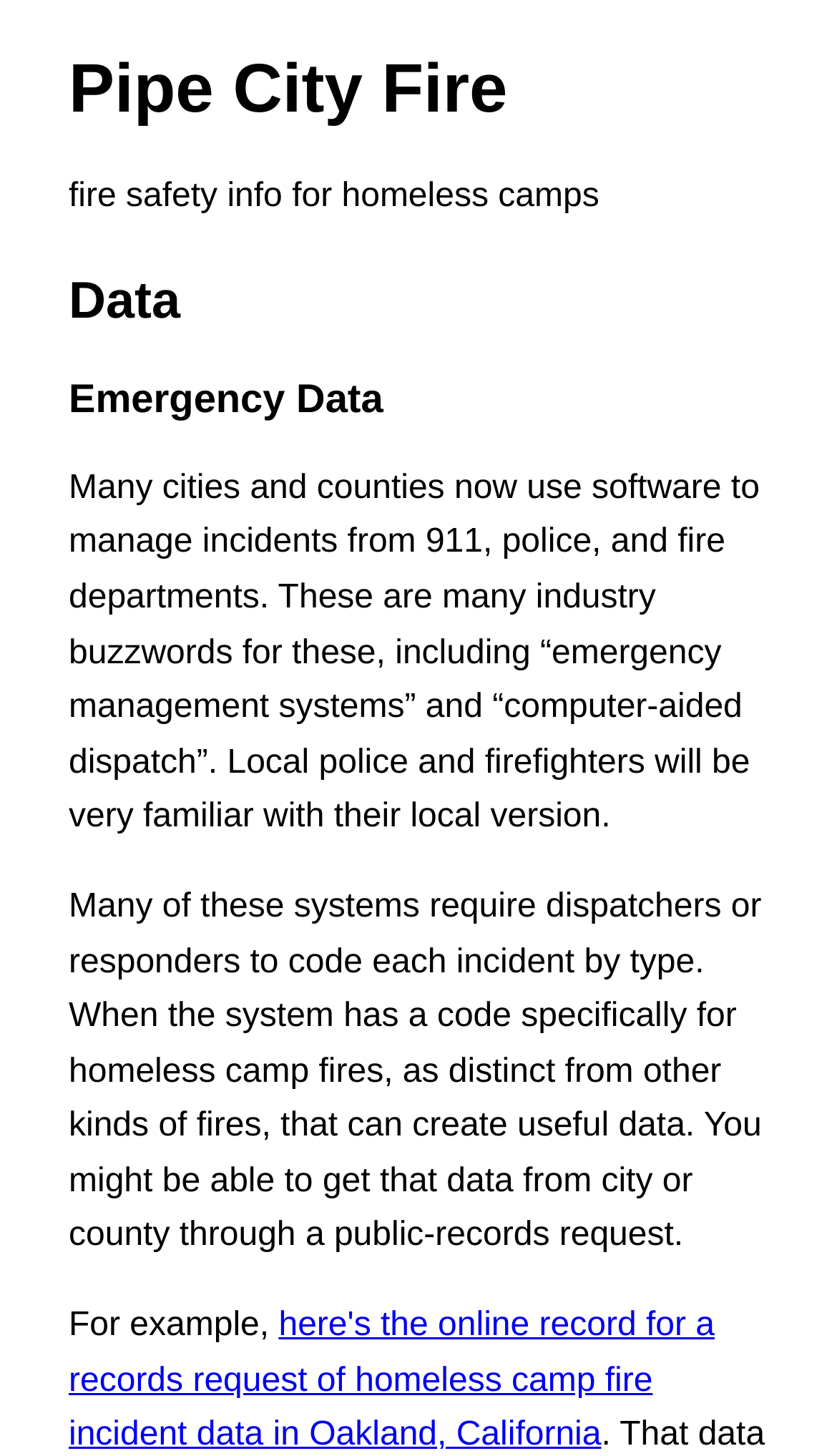Please determine the main heading text of this webpage.

Pipe City Fire